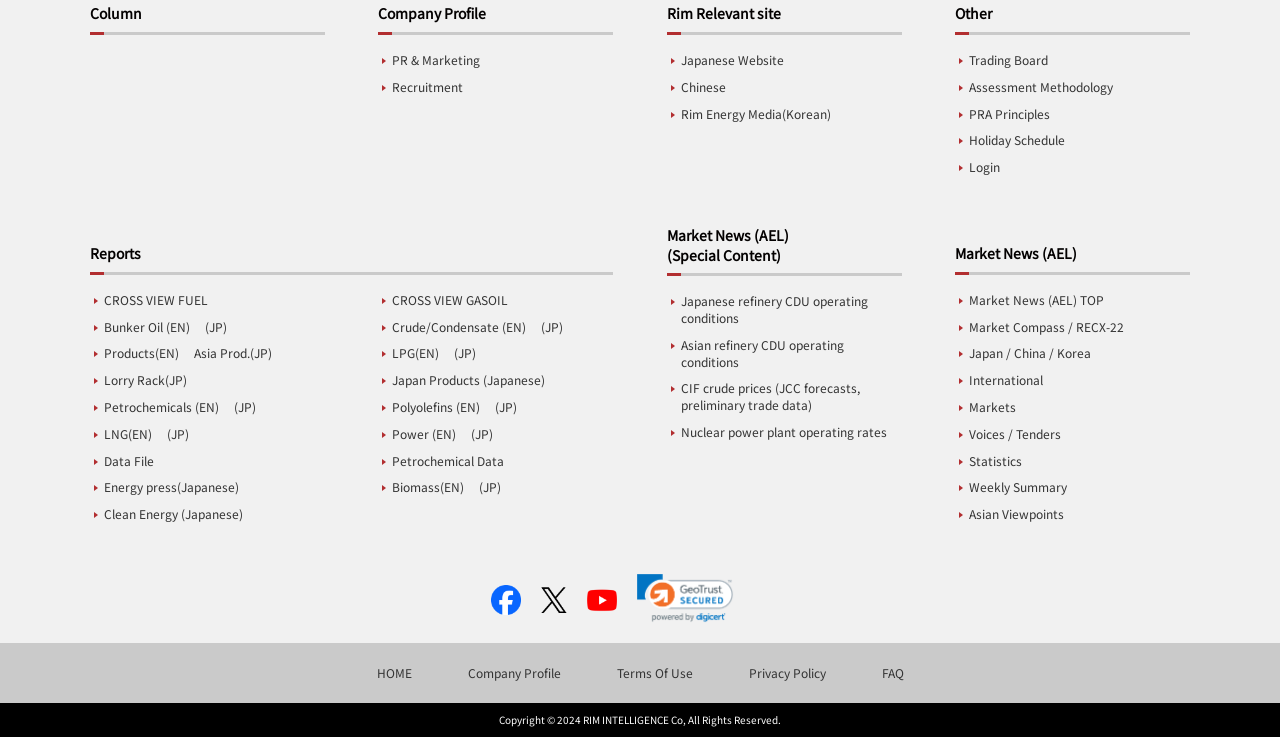Please identify the bounding box coordinates of the element's region that I should click in order to complete the following instruction: "Visit Facebook page". The bounding box coordinates consist of four float numbers between 0 and 1, i.e., [left, top, right, bottom].

[0.383, 0.794, 0.407, 0.834]